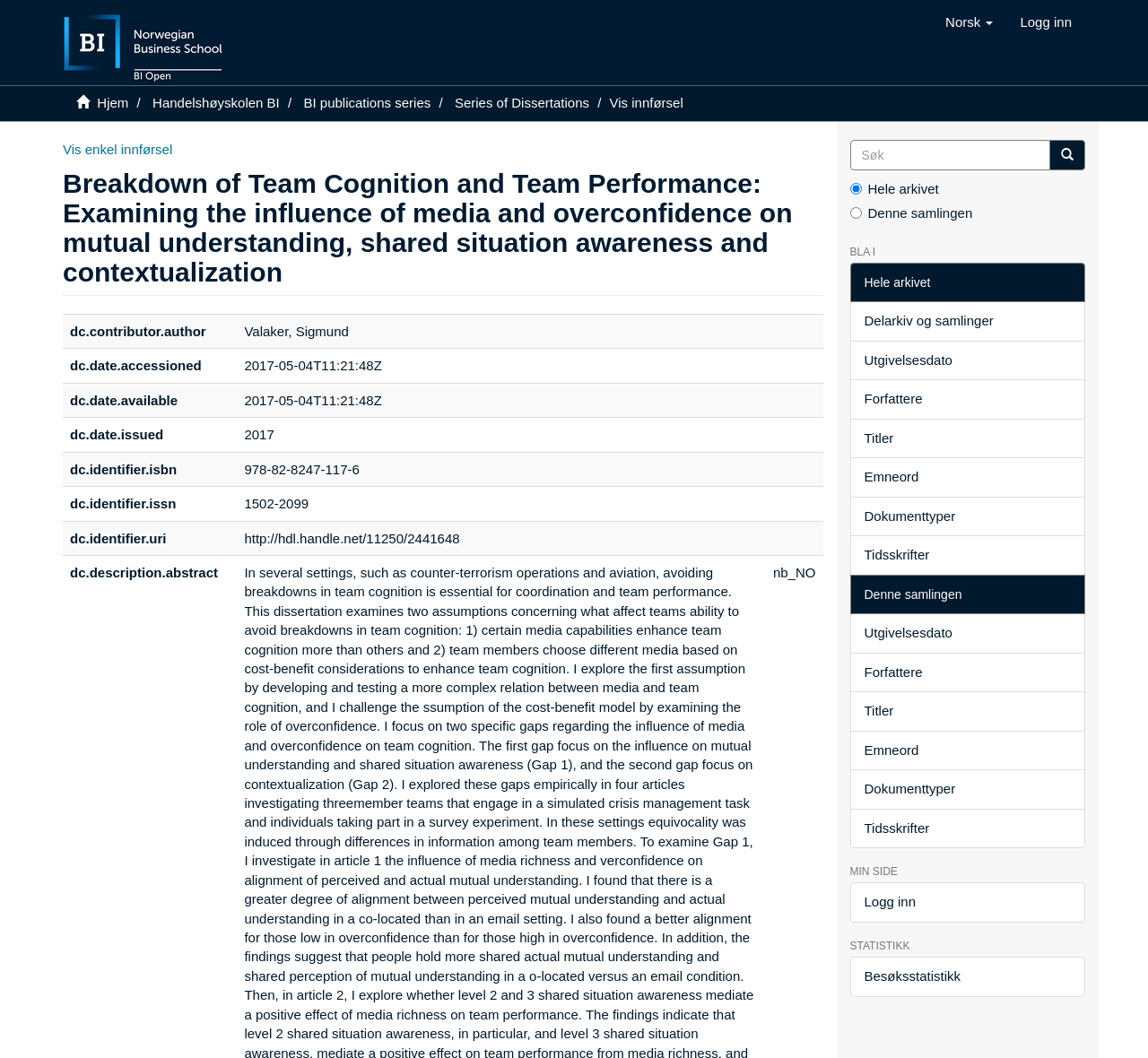What is the ISBN of the research paper?
Please provide a comprehensive answer based on the contents of the image.

The ISBN of the research paper can be found in the gridcell element with the text '978-82-8247-117-6' which is located in the row with the label 'dc.identifier.isbn'.